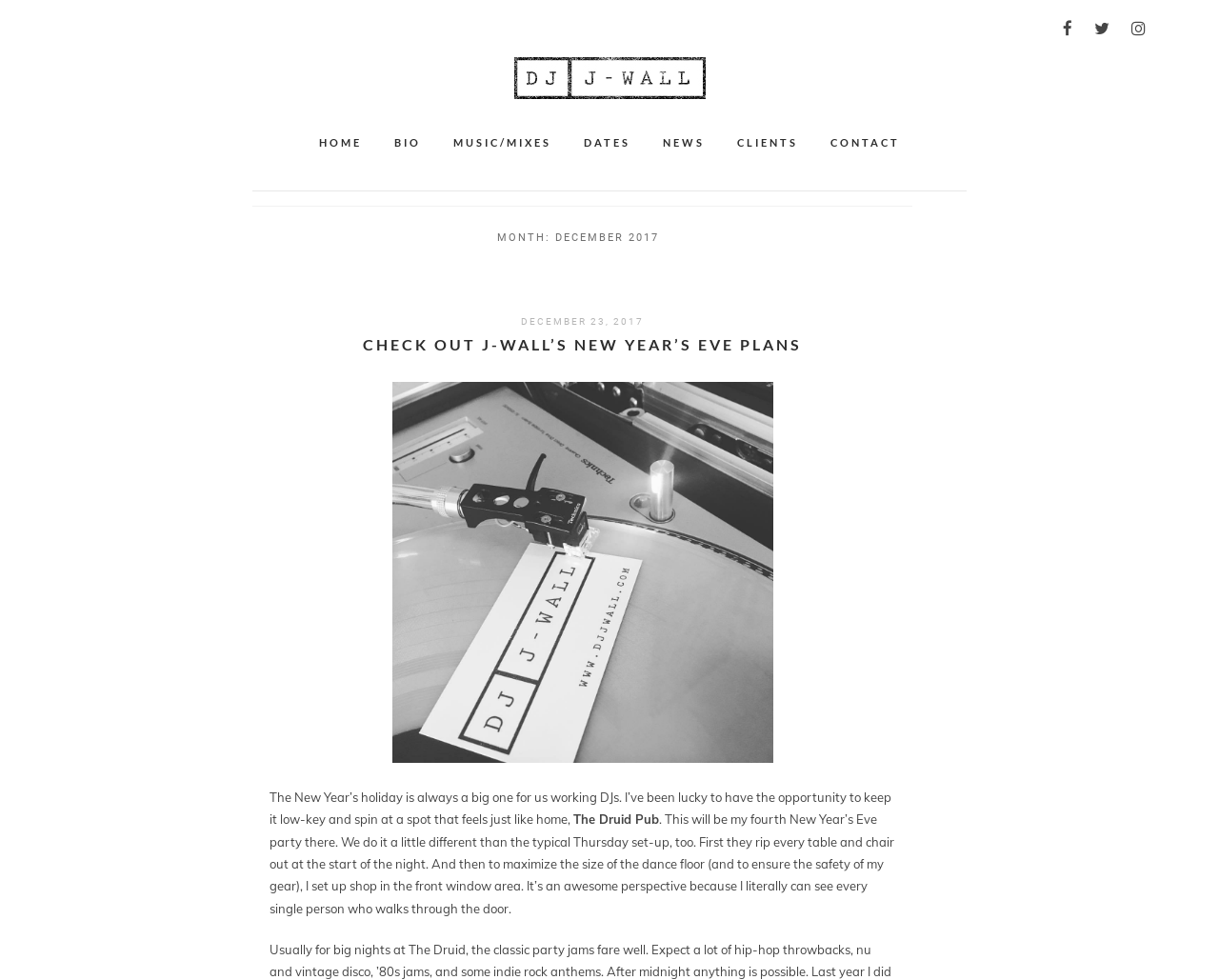Please find the bounding box coordinates of the element that needs to be clicked to perform the following instruction: "check social media". The bounding box coordinates should be four float numbers between 0 and 1, represented as [left, top, right, bottom].

[0.866, 0.018, 0.885, 0.039]